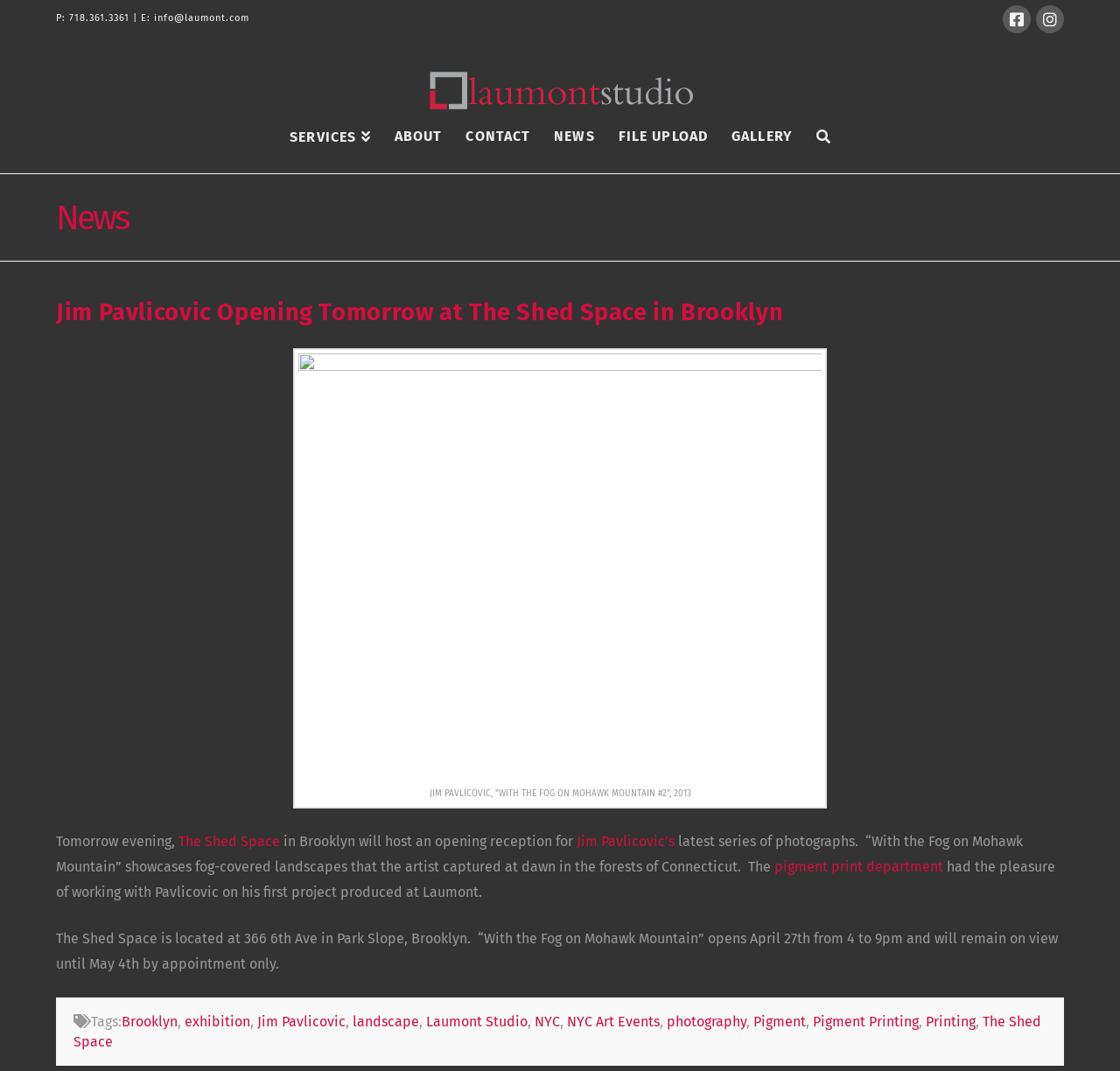Please determine the bounding box coordinates for the element that should be clicked to follow these instructions: "Remove search term".

None